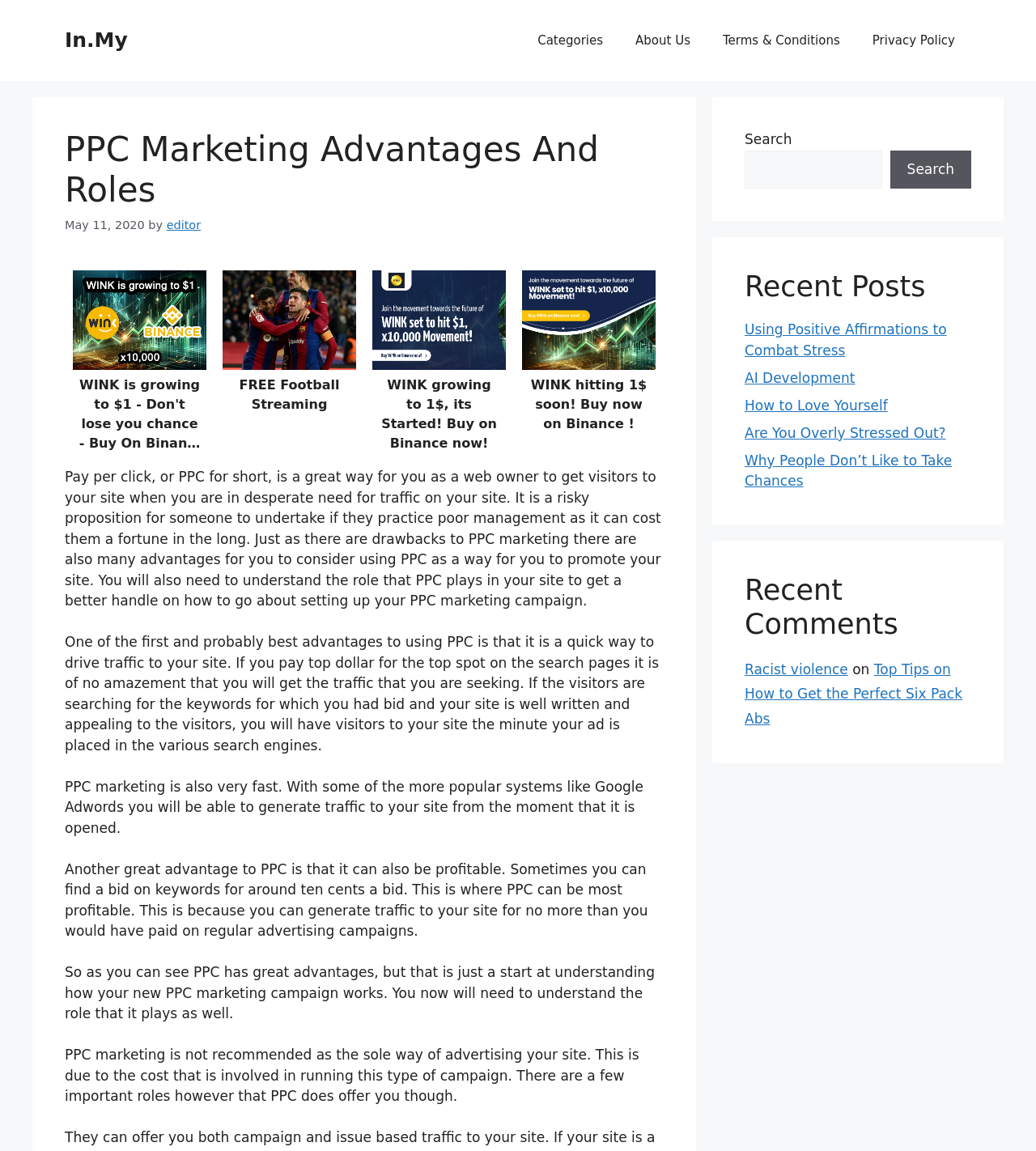Locate the bounding box coordinates of the region to be clicked to comply with the following instruction: "Click on the 'Categories' link". The coordinates must be four float numbers between 0 and 1, in the form [left, top, right, bottom].

[0.503, 0.014, 0.598, 0.056]